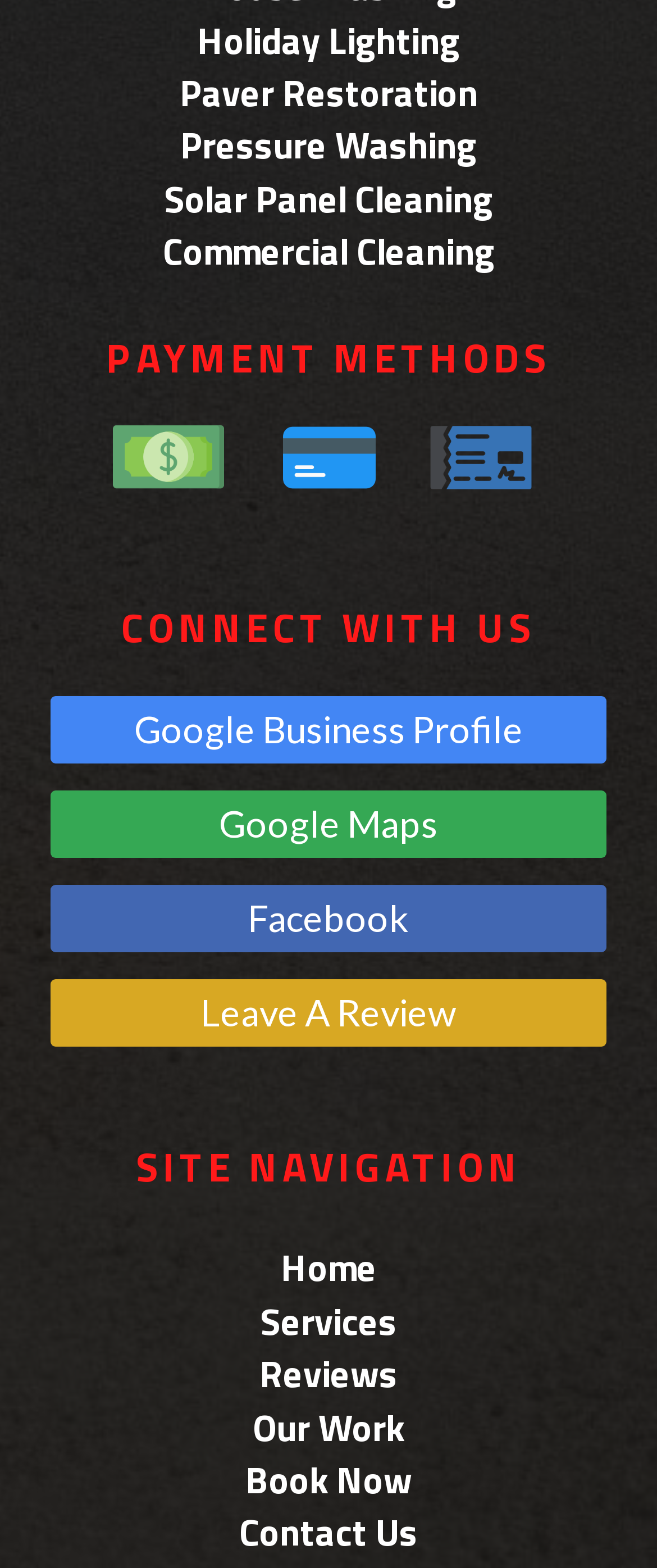How can I connect with this company?
Using the image as a reference, give an elaborate response to the question.

The webpage provides links to the company's Google Business Profile, Google Maps, and Facebook, allowing users to connect with the company through these platforms.